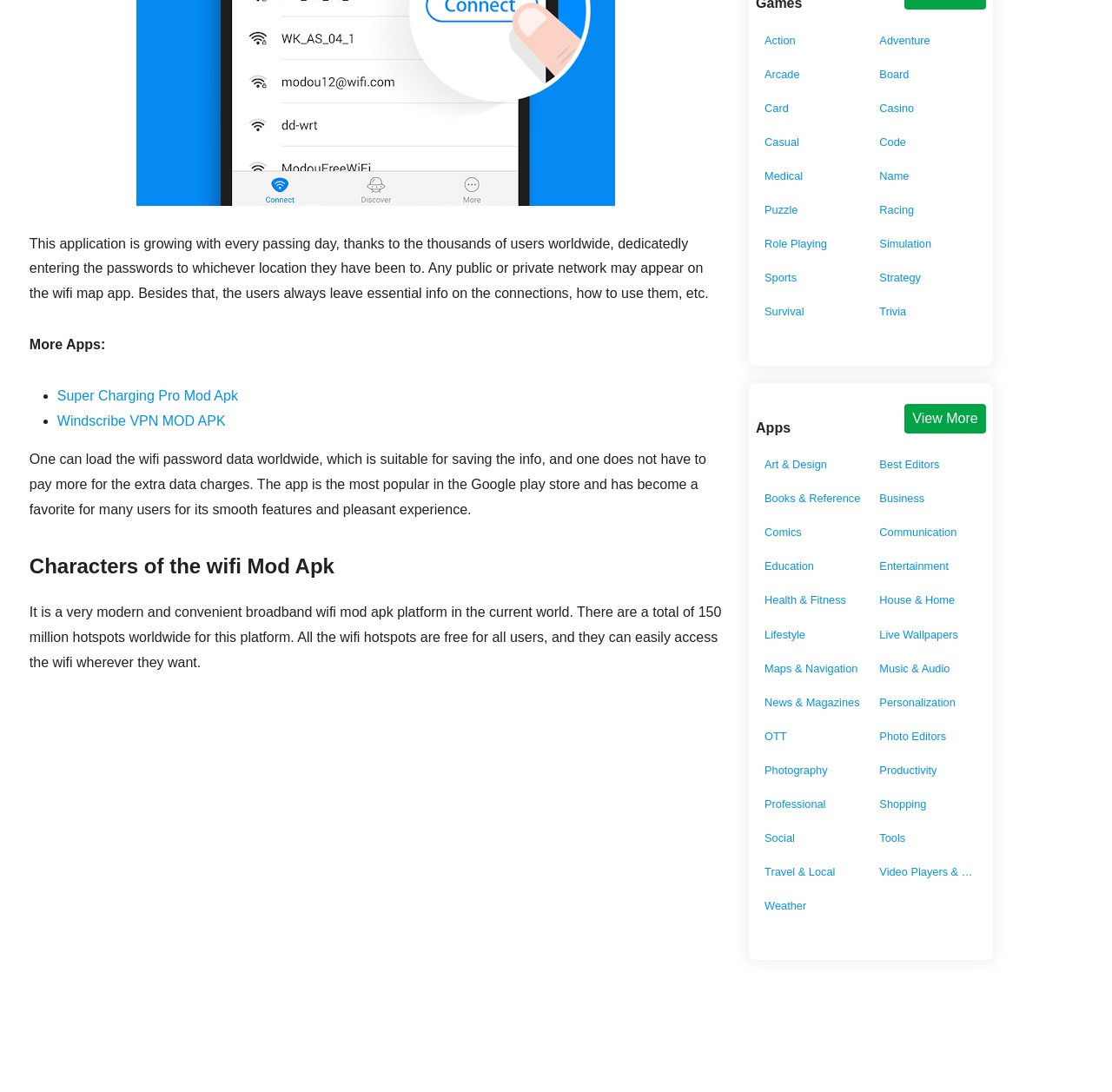Determine the bounding box coordinates of the clickable element necessary to fulfill the instruction: "Explore Apps". Provide the coordinates as four float numbers within the 0 to 1 range, i.e., [left, top, right, bottom].

[0.68, 0.385, 0.711, 0.398]